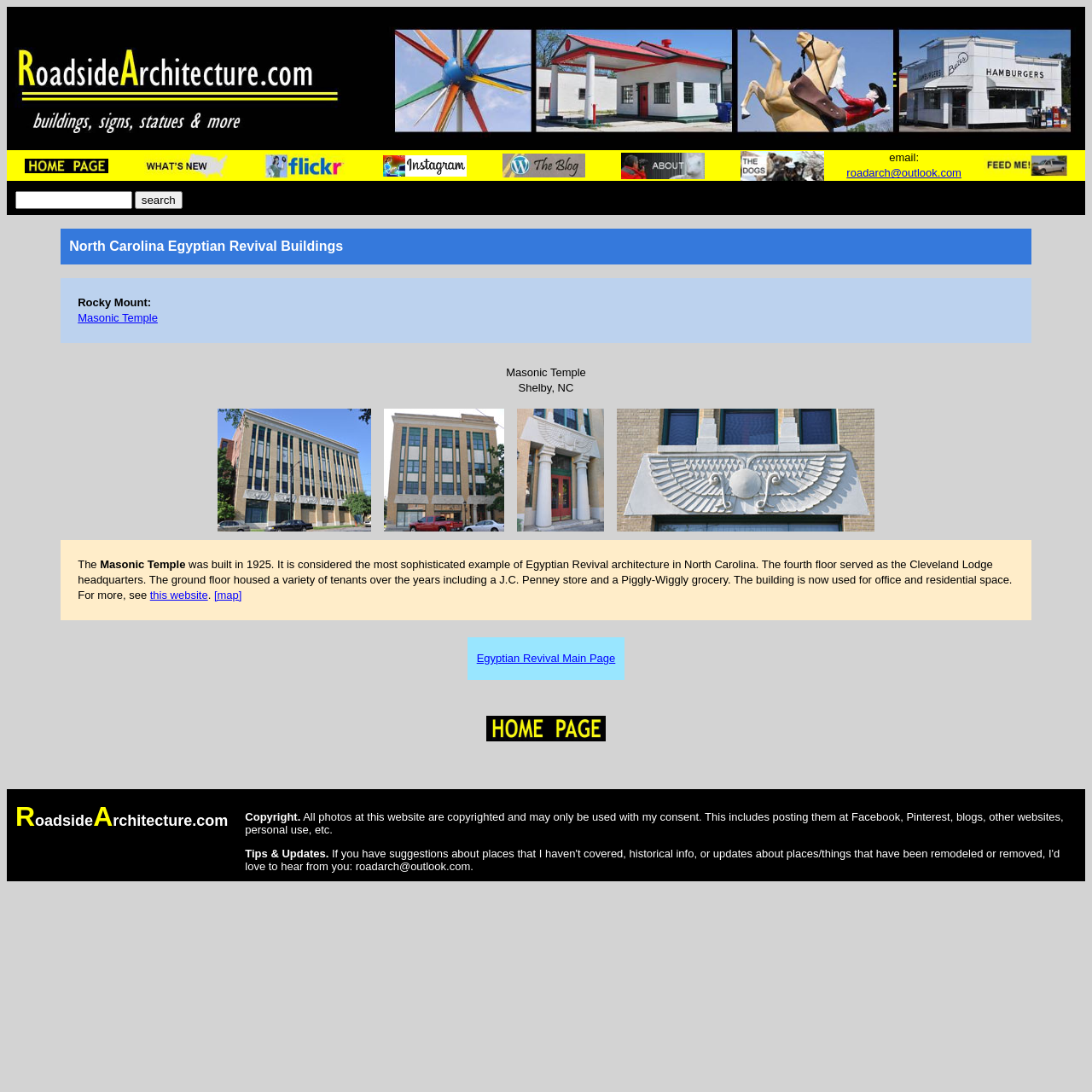Generate a comprehensive description of the webpage.

This webpage is dedicated to showcasing Egyptian Revival buildings in North Carolina. At the top of the page, there is a large image spanning almost the entire width of the page. Below the image, there is a table with multiple rows, each containing several links with accompanying images. These links appear to be navigation buttons, with each button featuring a different image.

To the right of the navigation buttons, there is a table with a single row containing an email address and a link. The email address is roadarch@outlook.com, and the link is likely a contact or email button.

Below the navigation section, there is a search bar with a textbox and a search button. The search bar is centered on the page.

The main content of the webpage is divided into several sections, each featuring a different building. The first section is dedicated to the Masonic Temple in Rocky Mount, with a link to more information about the building. The second section features the Masonic Temple in Shelby, NC, with a brief description of the building.

The third section is a gallery of images, with four rows of images, each row containing four images. The images appear to be photos of different buildings or architectural features. Below each image, there is a link to more information about the building or feature.

The fourth section features a longer description of the Masonic Temple, including its history and current use. There are also links to more information about the building and a map.

At the bottom of the page, there are several links to other pages on the website, including the Egyptian Revival Main Page and a copyright notice. The copyright notice states that all photos on the website are copyrighted and may only be used with the owner's consent. There is also a contact email address and a request for tips and updates about places that have not been covered on the website.